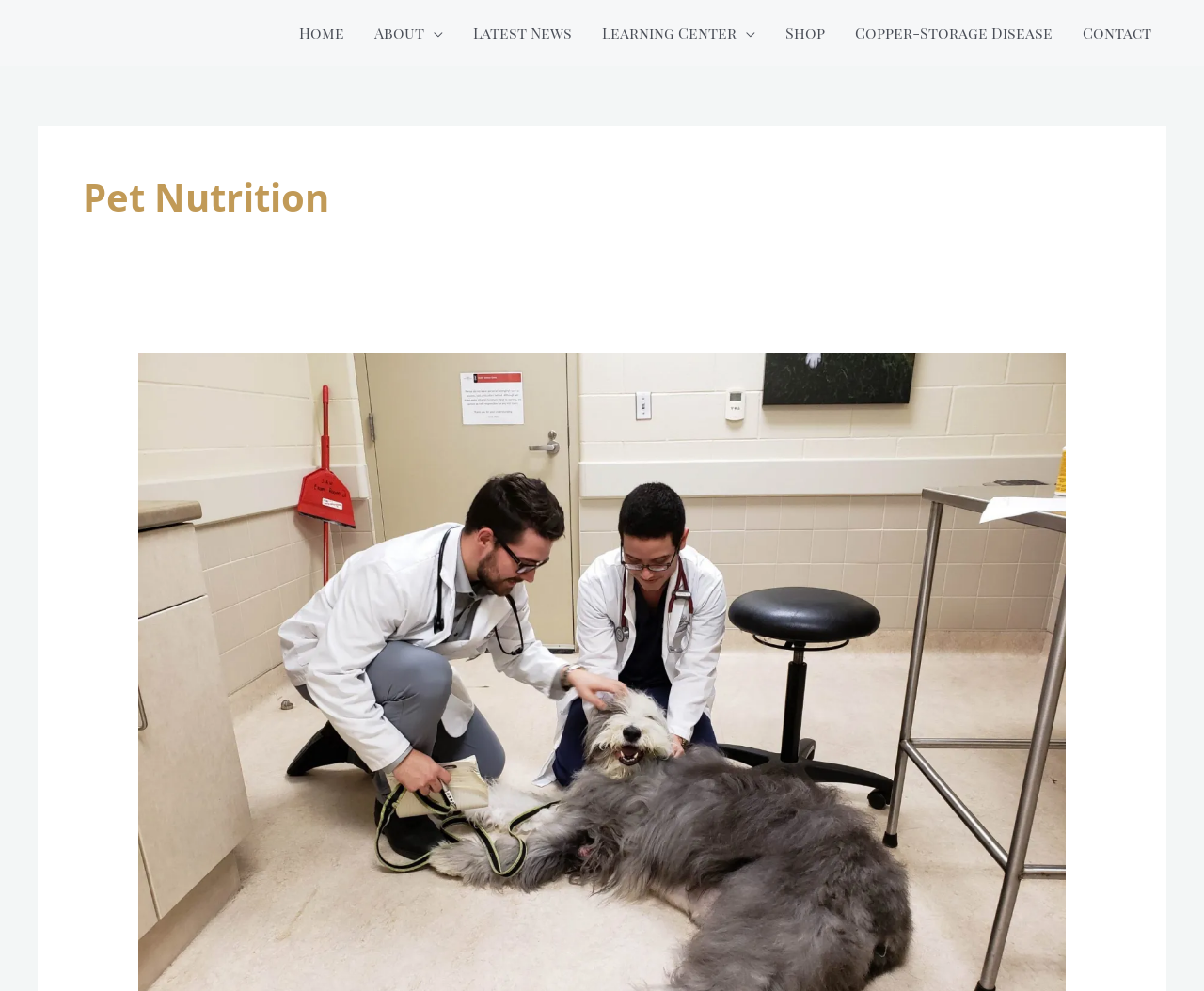Please determine the bounding box coordinates of the area that needs to be clicked to complete this task: 'read about riggs ovc'. The coordinates must be four float numbers between 0 and 1, formatted as [left, top, right, bottom].

[0.115, 0.697, 0.885, 0.715]